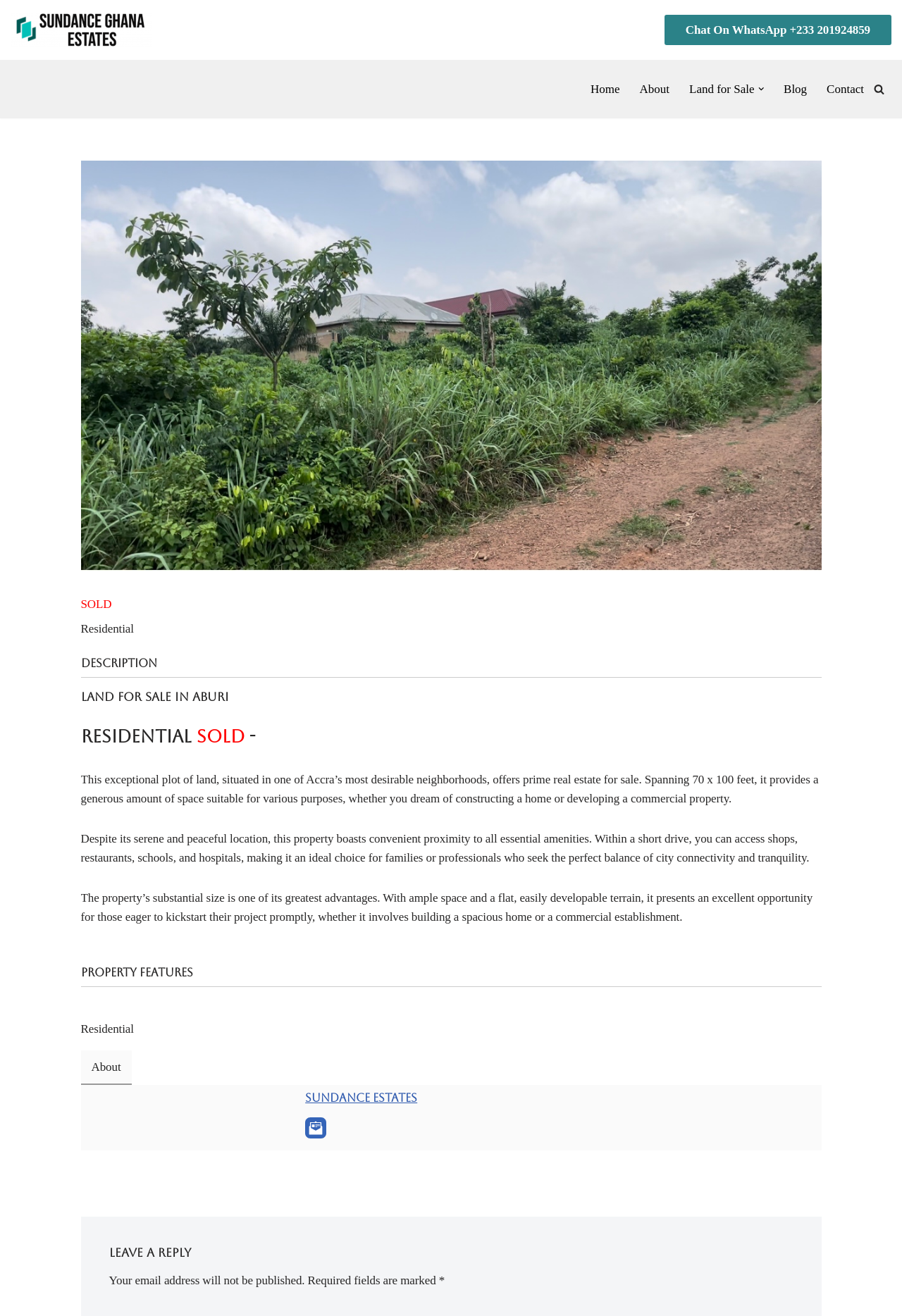Give a complete and precise description of the webpage's appearance.

The webpage is about a land for sale in Aburi, Ghana. At the top, there is a navigation menu with links to "Home", "About", "Land for Sale", and "Contact". On the top right, there is a "Search" button with a magnifying glass icon. 

Below the navigation menu, there is a section with a heading "Description" that describes the land for sale. The description is divided into three paragraphs, detailing the features of the land, its location, and its potential uses. The text is accompanied by a "SOLD" and "Residential" label at the top.

To the right of the description, there is a section with a heading "Property Features" that lists the features of the property. Below this section, there is a heading "Sundance Estates" with a link to the estate's website and a contact email.

At the bottom of the page, there is a section for leaving a reply, with a heading "Leave a Reply" and a note that the email address will not be published. Required fields are marked with an asterisk.